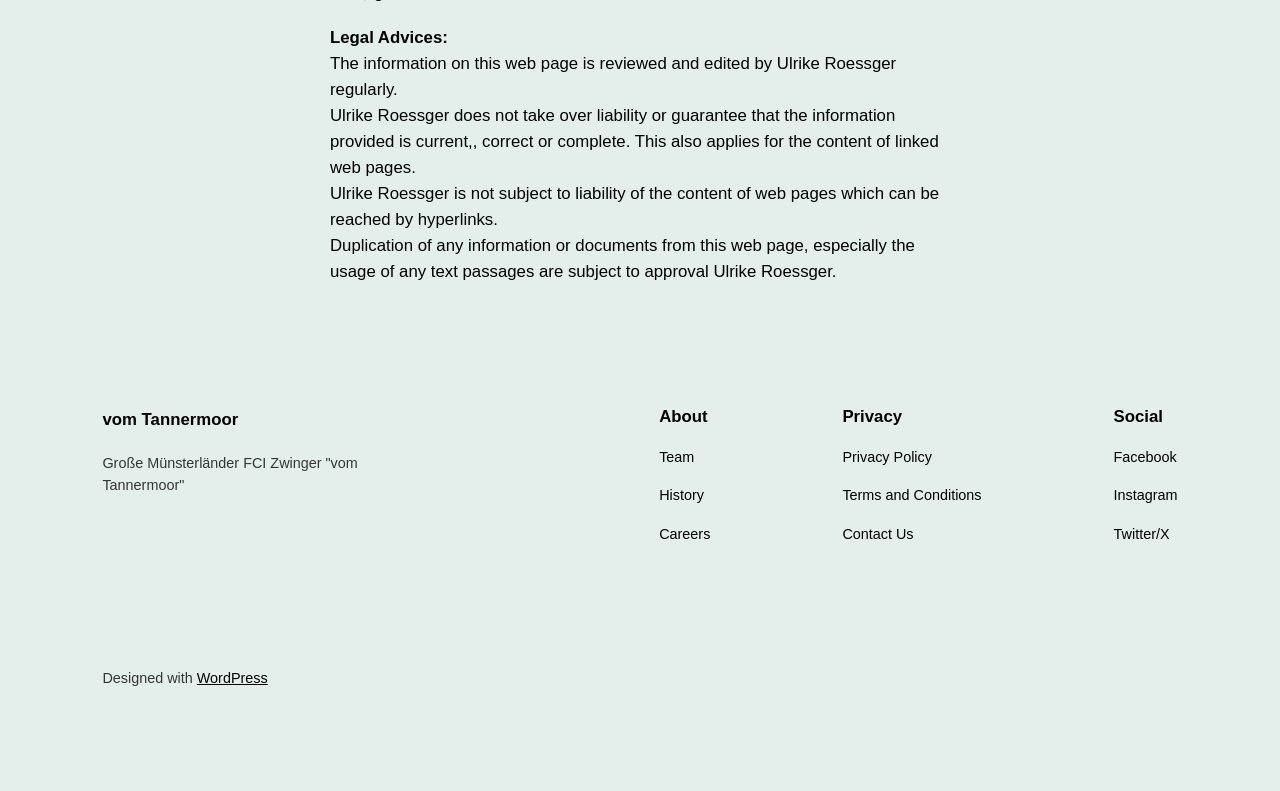Show the bounding box coordinates for the HTML element as described: "vom Tannermoor".

[0.08, 0.518, 0.186, 0.542]